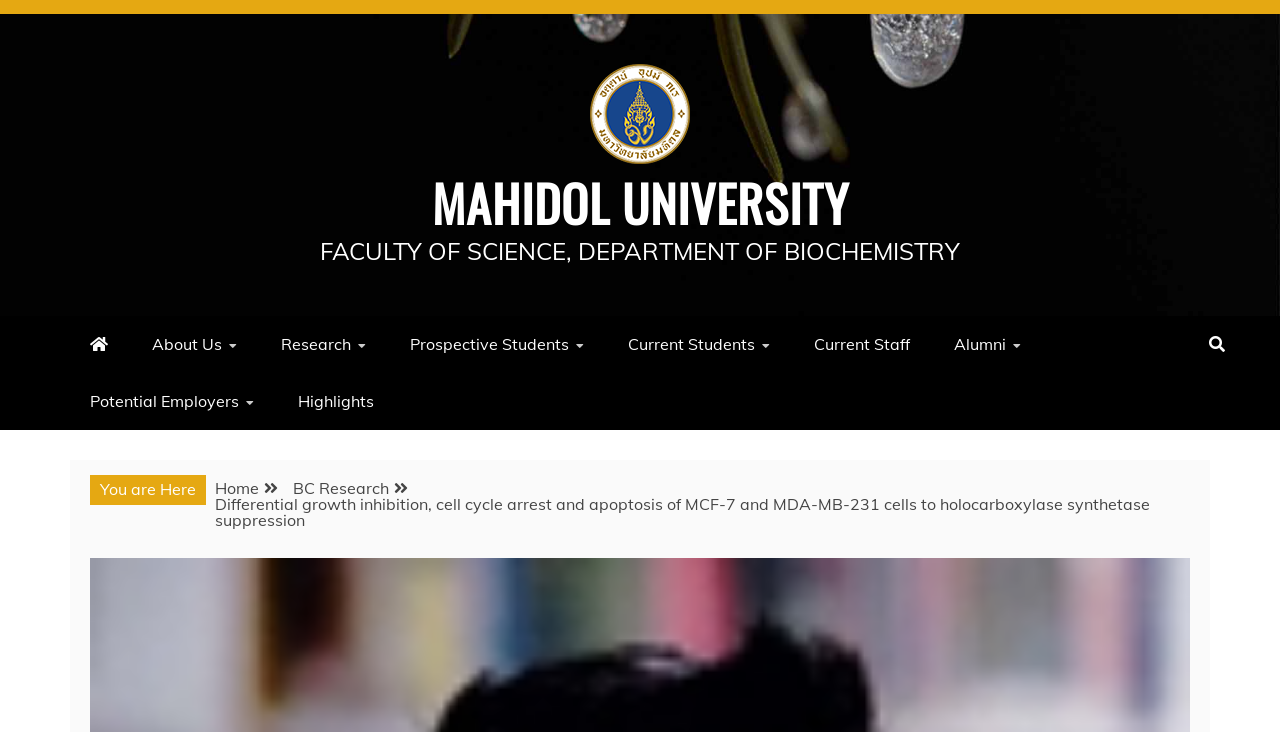Determine the bounding box coordinates of the section to be clicked to follow the instruction: "Visit Mahidol University website". The coordinates should be given as four float numbers between 0 and 1, formatted as [left, top, right, bottom].

[0.461, 0.087, 0.539, 0.235]